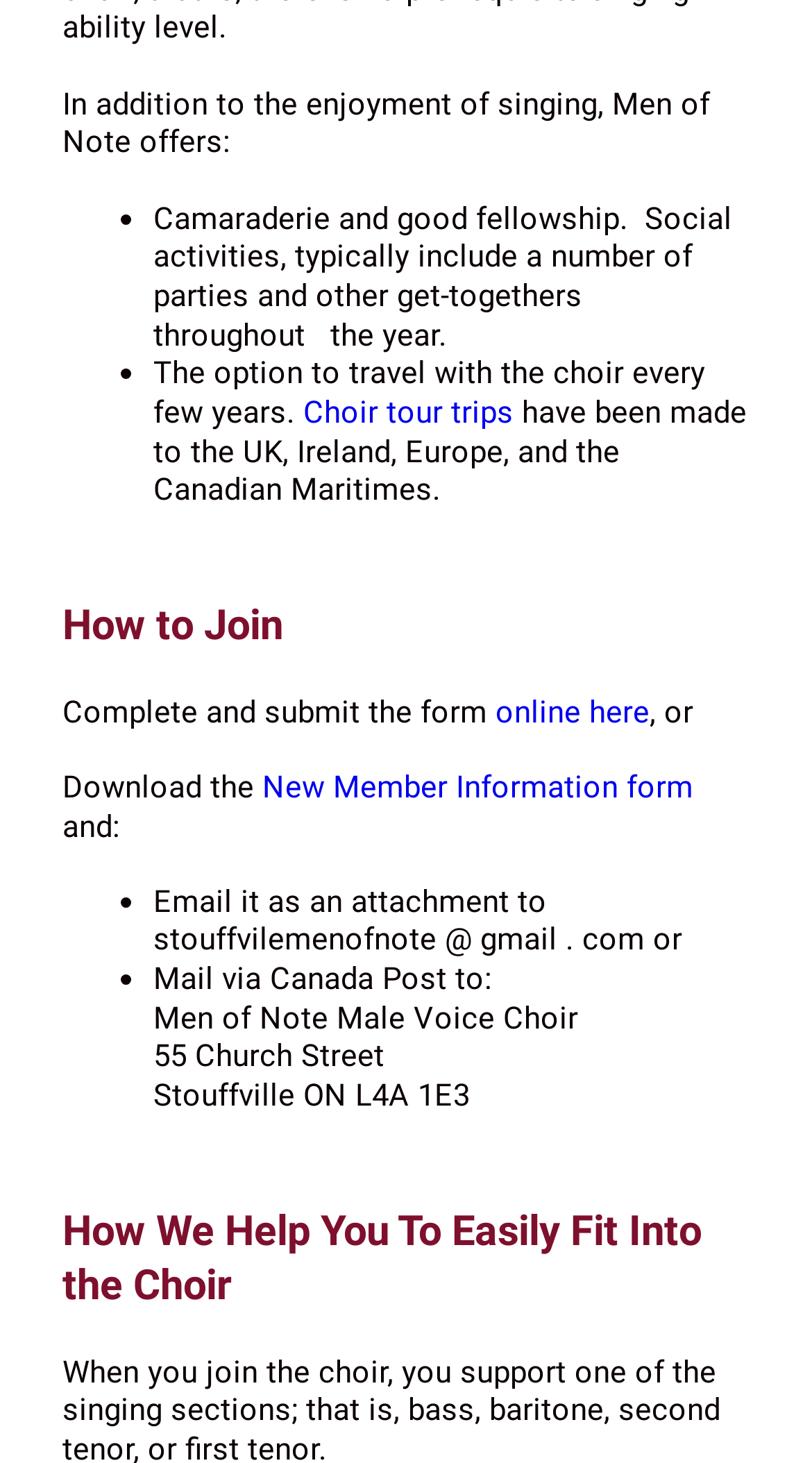Given the following UI element description: "parent_node: Agonda Sunset", find the bounding box coordinates in the webpage screenshot.

None